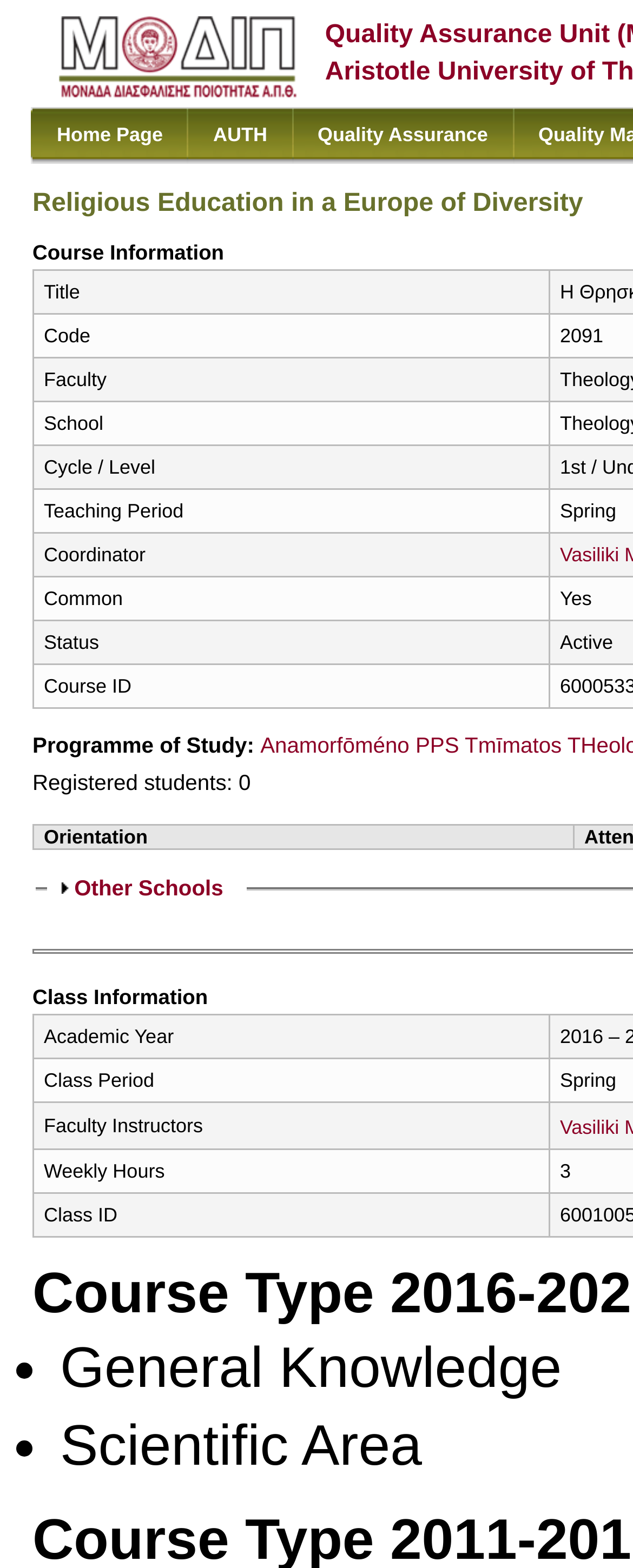What is the name of the first link on the webpage?
Based on the screenshot, provide a one-word or short-phrase response.

Home